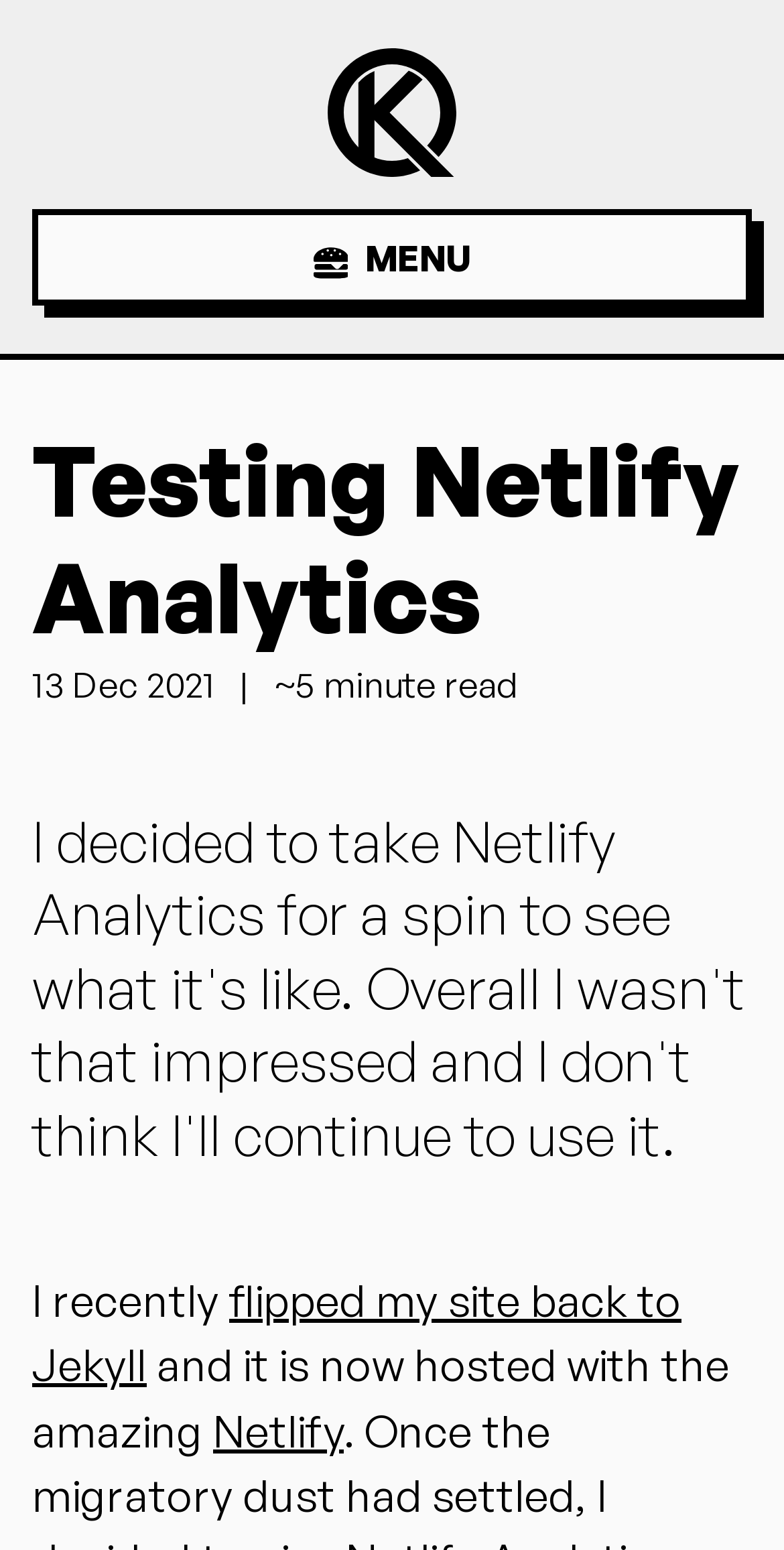Can you give a comprehensive explanation to the question given the content of the image?
What is the estimated reading time of the article?

I found the estimated reading time of the article by looking at the static text element that contains the reading time, which is '~5 minute read'. This element is located next to the date of the article and provides an estimate of how long it takes to read the article.